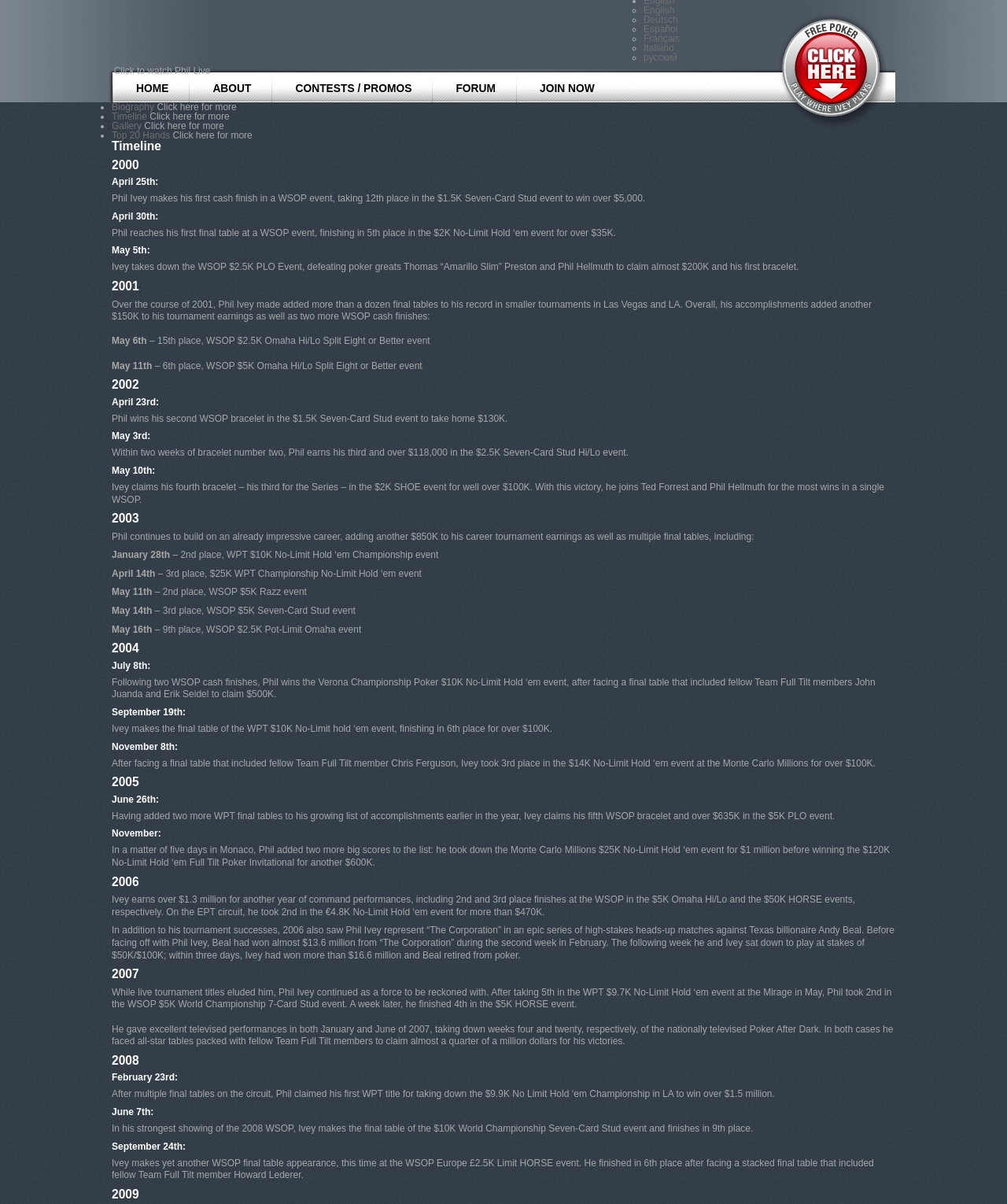What is the year Phil Ivey won his second WSOP bracelet?
Examine the image and provide an in-depth answer to the question.

According to the timeline on the webpage, Phil Ivey won his second WSOP bracelet on April 23rd, 2002, in the $1.5K Seven-Card Stud event.